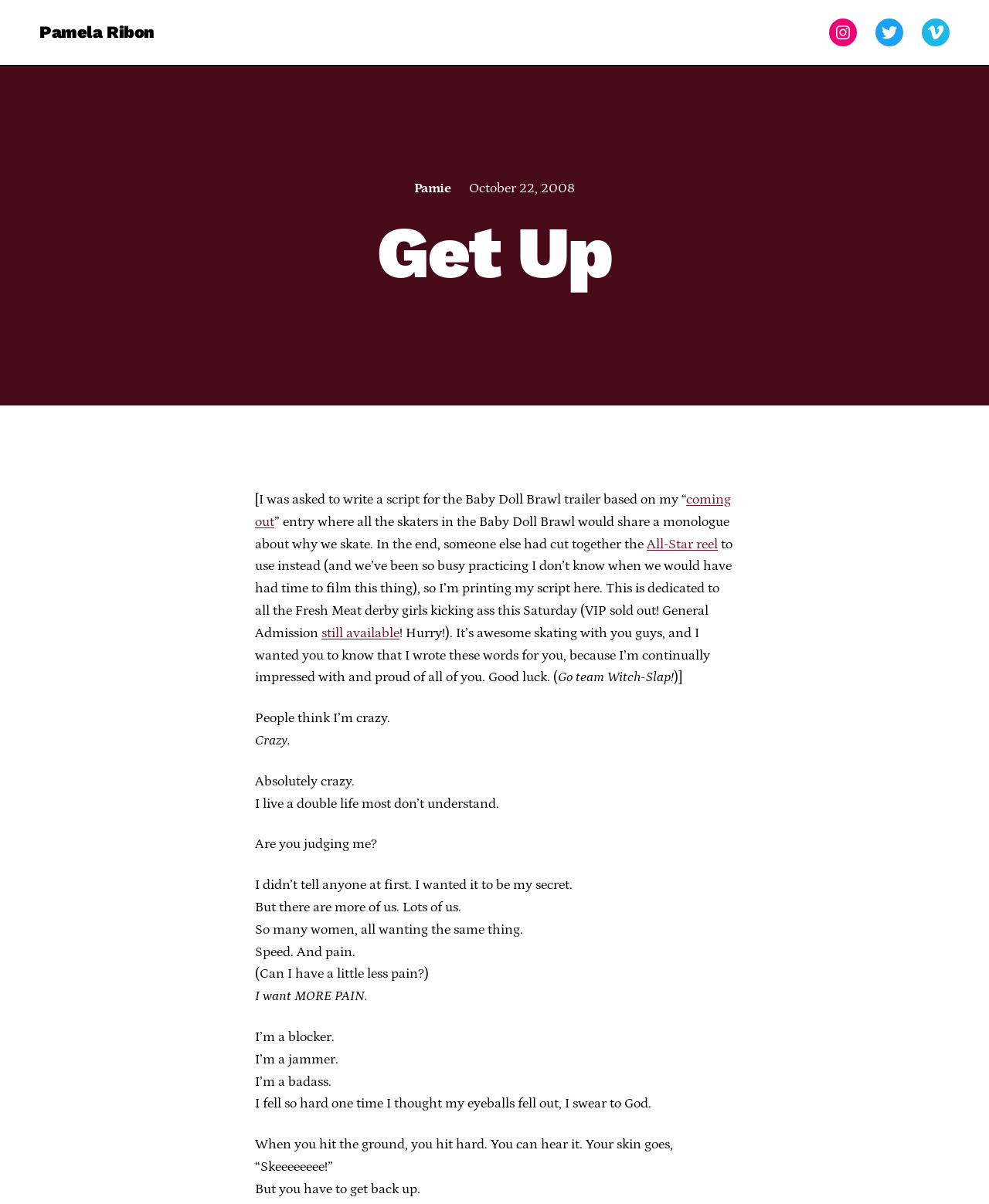Based on the visual content of the image, answer the question thoroughly: What is the author's message to the Fresh Meat derby girls?

The author dedicates the script to the Fresh Meat derby girls and wishes them good luck, saying 'Good luck. ('.